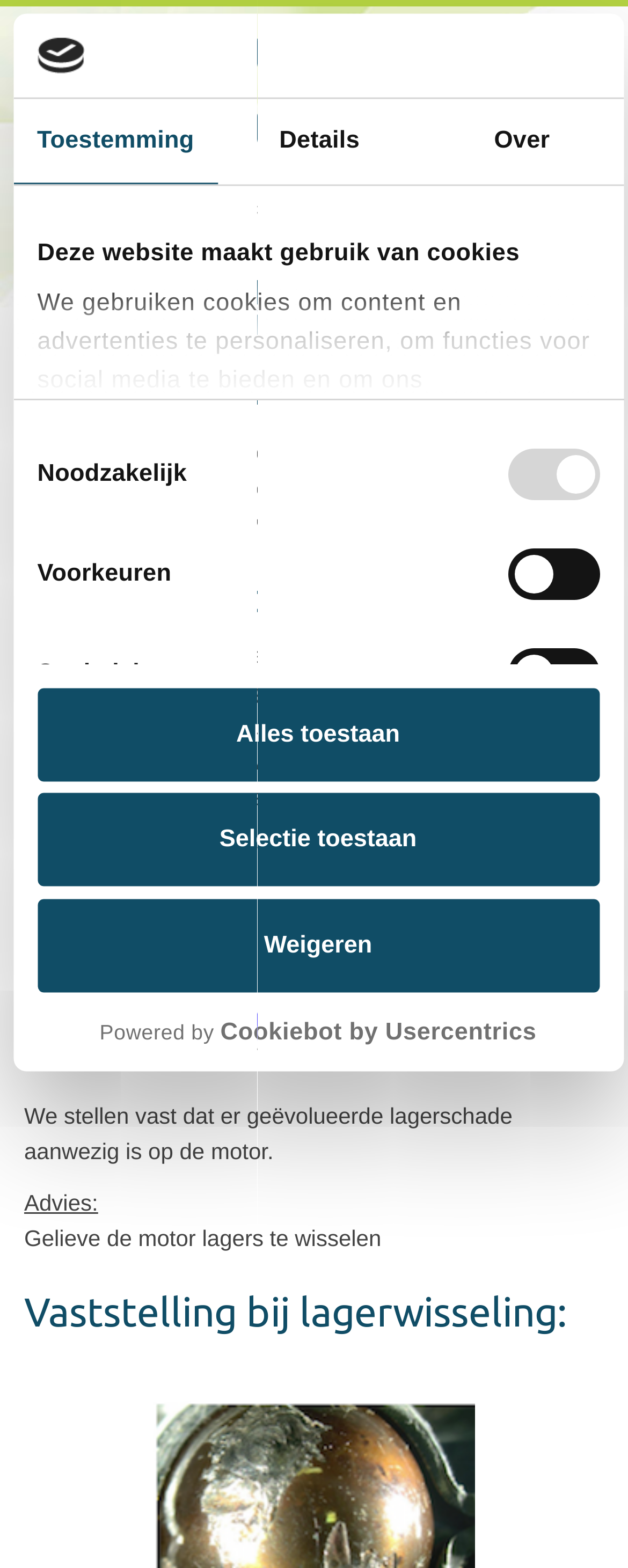Please identify the coordinates of the bounding box that should be clicked to fulfill this instruction: "Click the 'Toggle navigation' button".

[0.81, 0.055, 0.923, 0.09]